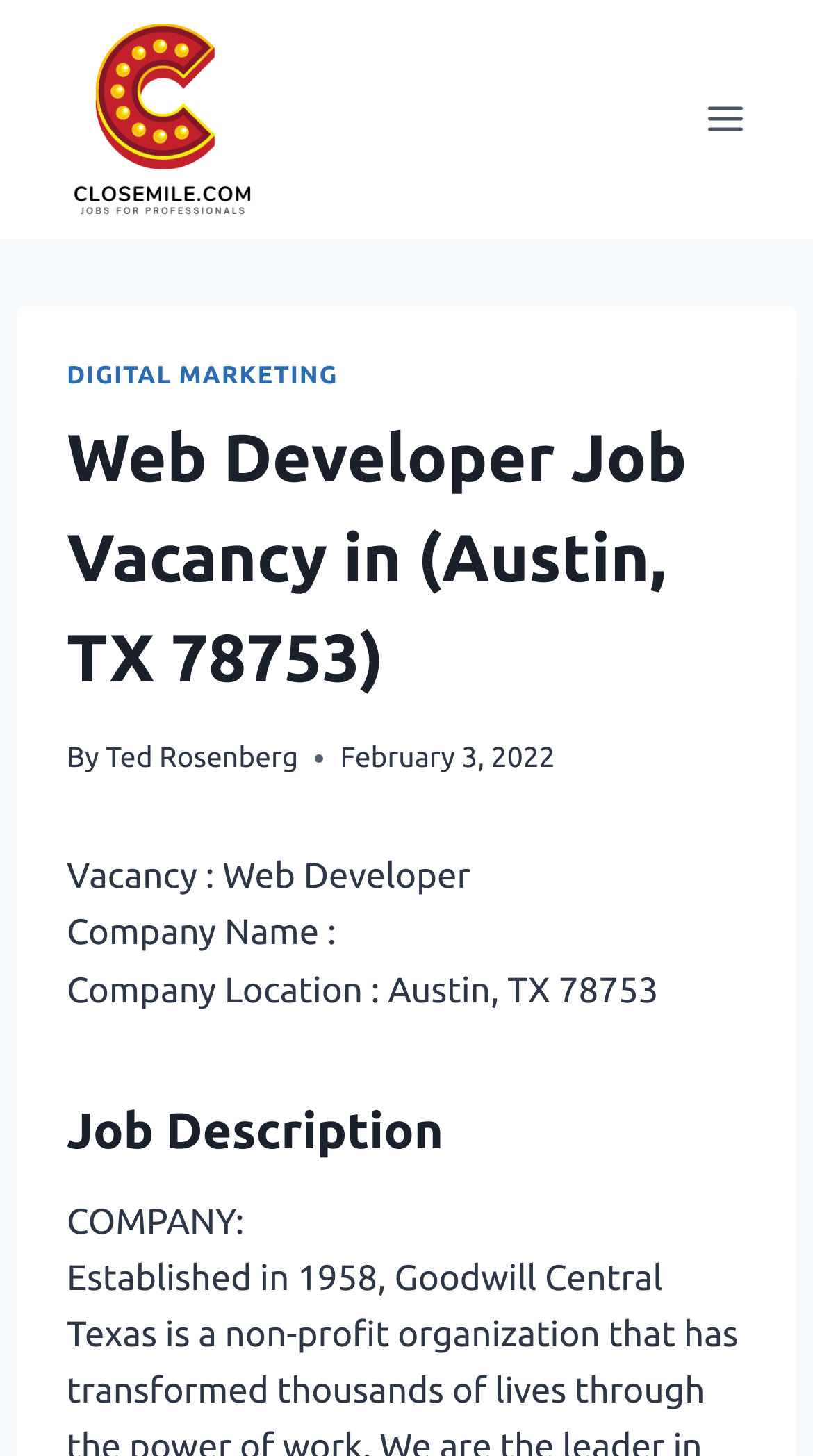Summarize the webpage comprehensively, mentioning all visible components.

The webpage appears to be a job vacancy posting for a Web Developer position at Goodwill Central Texas, located in Austin, TX 78753. At the top-left corner, there is a link to the website "Closemile.com" accompanied by an image of the same name. On the top-right corner, there is an "Open menu" button.

Below the top section, there is a header area that spans across the page. Within this header, there are several elements, including a link to "DIGITAL MARKETING", a heading that displays the job title and location, a "By" label followed by a link to the author "Ted Rosenberg", and a timestamp indicating the posting date of February 3, 2022.

Further down the page, there are several sections of static text that provide details about the job vacancy. These sections include the job title "Web Developer", the company name, and the company location. Below these sections, there is a heading that reads "Job Description", followed by a brief description of the company, which is Goodwill Central Texas, established in 1958.